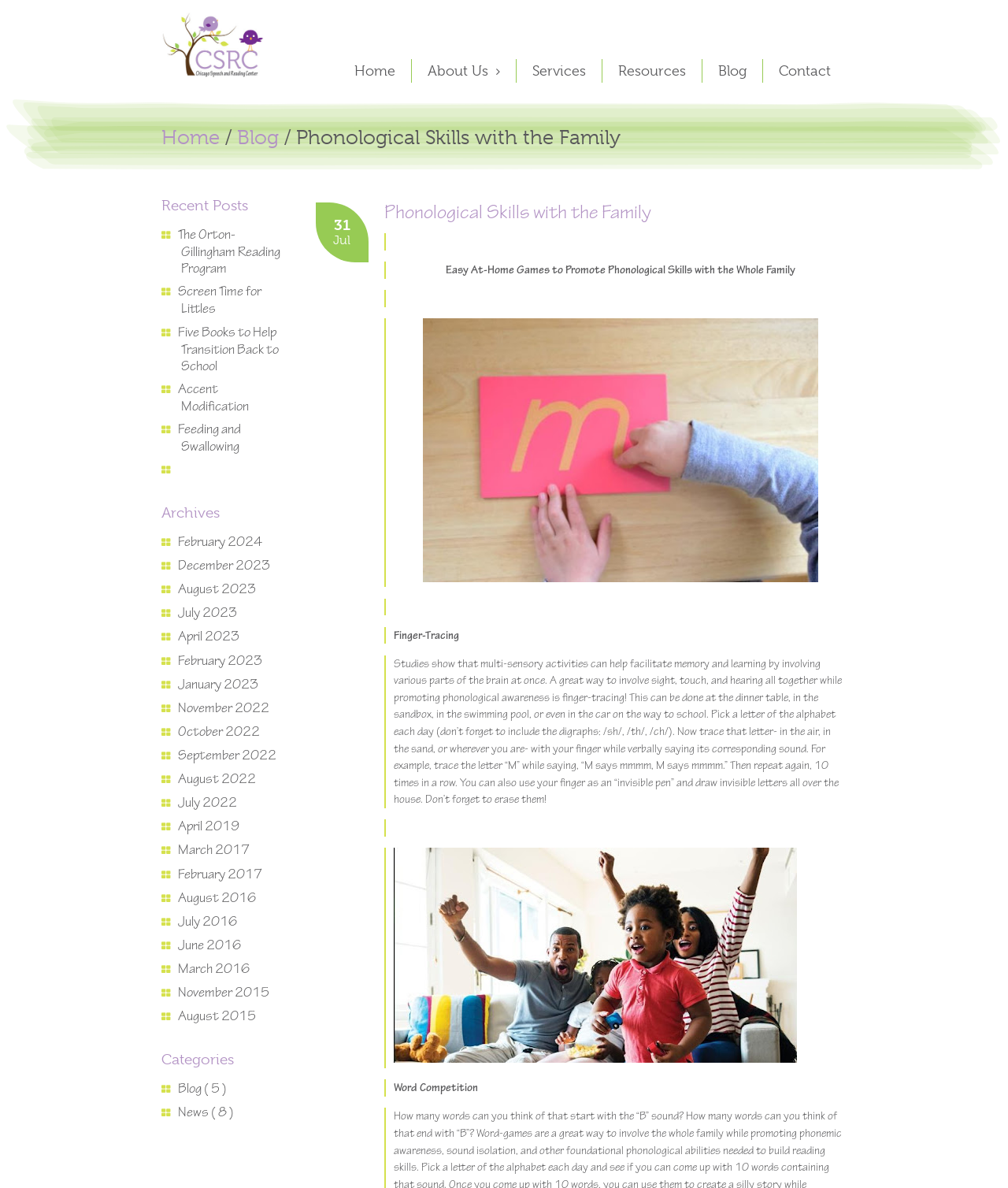From the details in the image, provide a thorough response to the question: What is the name of the center?

The name of the center can be found in the image element at the top of the webpage, which has a bounding box of [0.16, 0.011, 0.262, 0.065]. The OCR text of this element is 'Chicago Speech and Reading Center'.